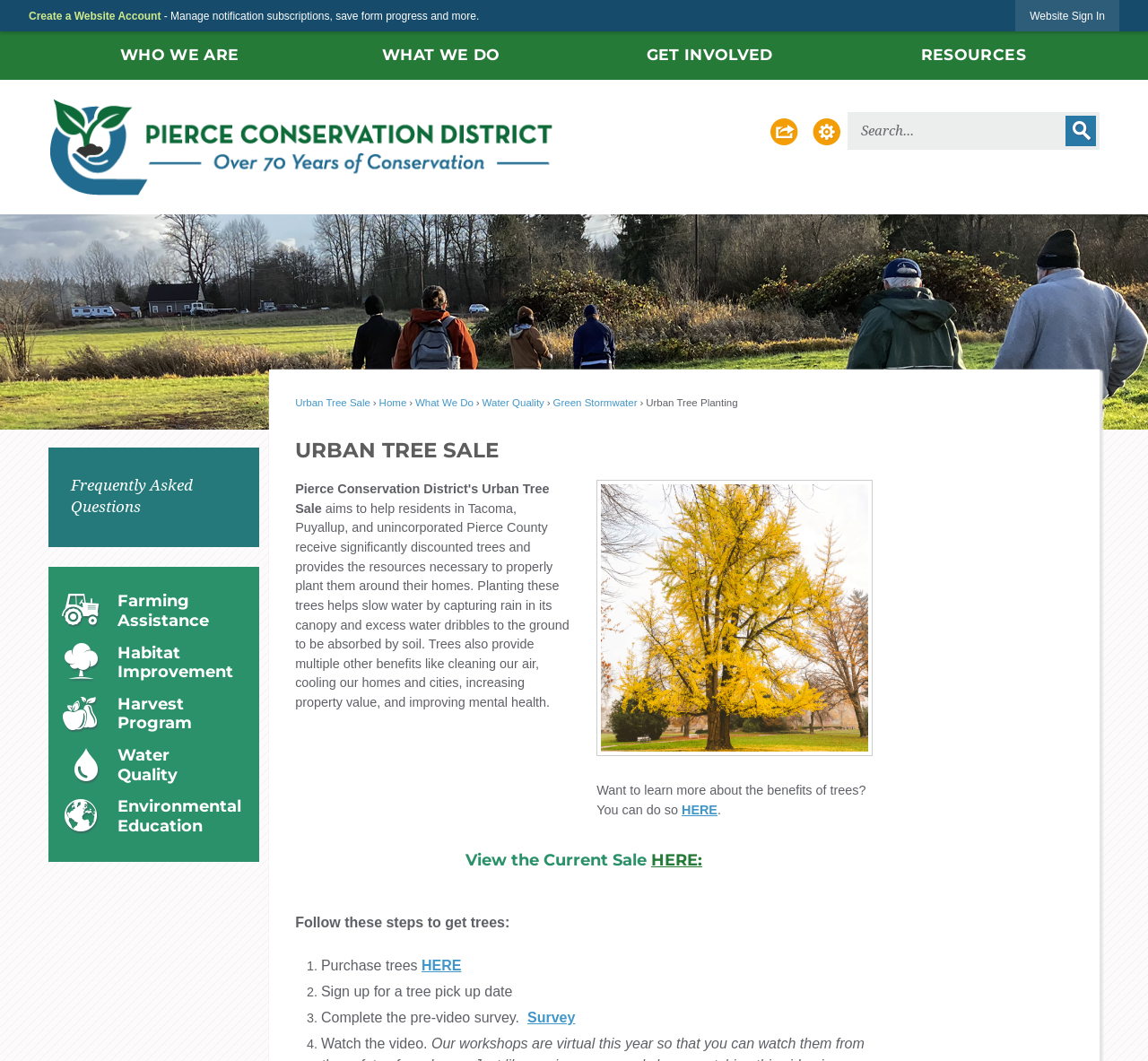Could you find the bounding box coordinates of the clickable area to complete this instruction: "Sign in to the website"?

[0.885, 0.0, 0.975, 0.03]